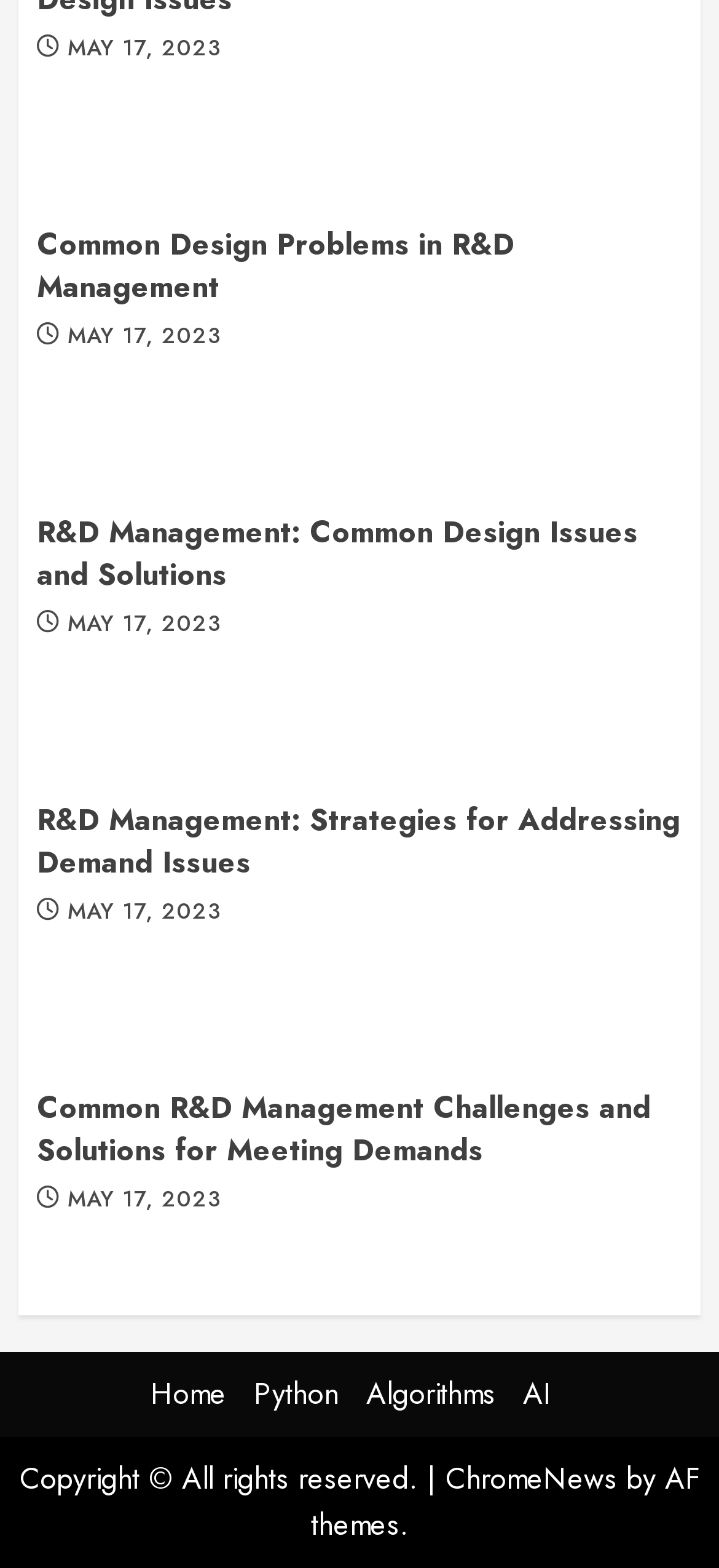Given the description Algorithms, predict the bounding box coordinates of the UI element. Ensure the coordinates are in the format (top-left x, top-left y, bottom-right x, bottom-right y) and all values are between 0 and 1.

[0.509, 0.875, 0.688, 0.902]